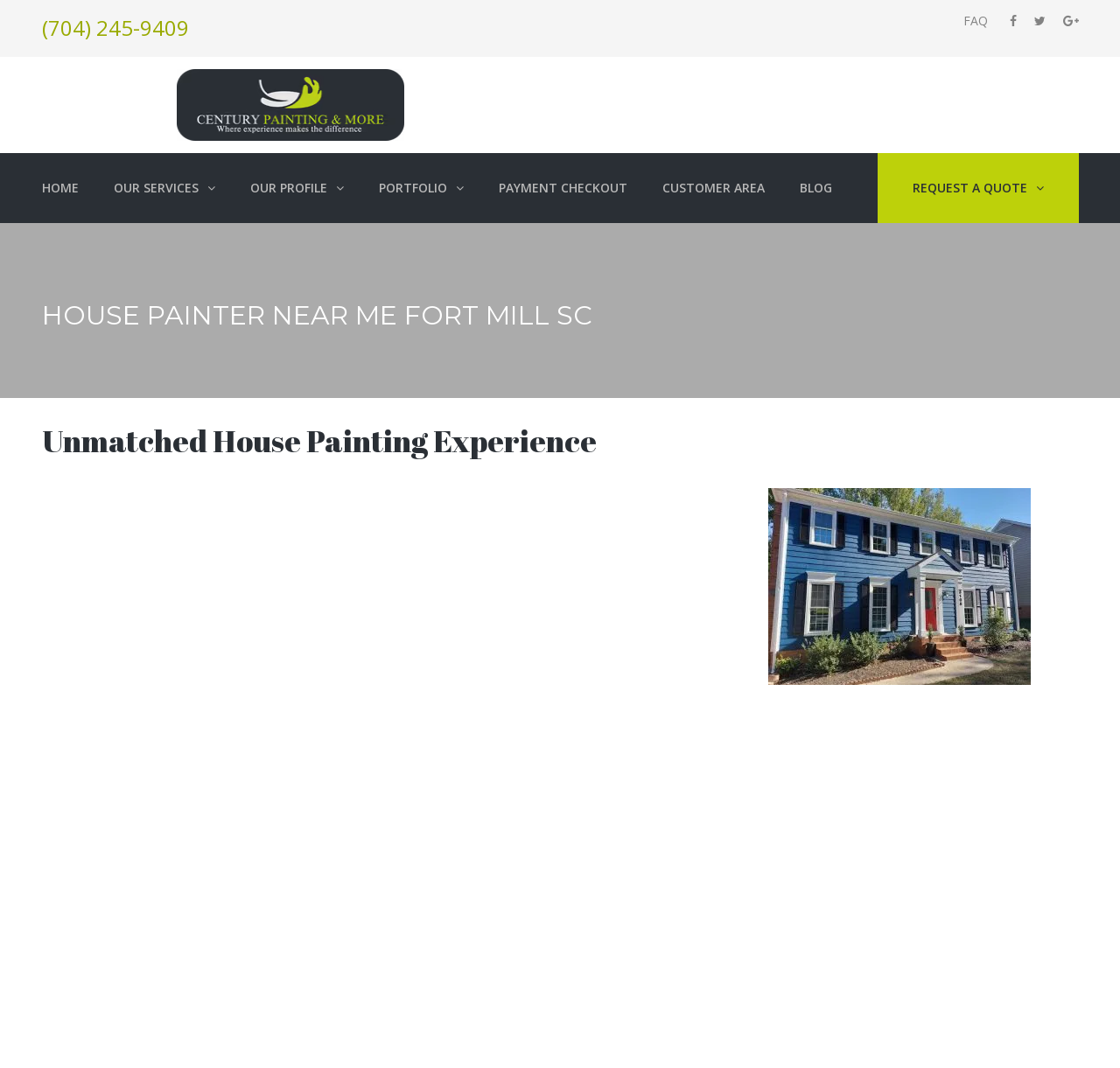Detail the various sections and features present on the webpage.

The webpage is about Century Painting, a house painting service provider. At the top, there is a phone number "(704) 245-9409" and three social media icons. Below them, there is a navigation menu with links to "HOME", "OUR SERVICES", "OUR PROFILE", "PORTFOLIO", "PAYMENT CHECKOUT", "CUSTOMER AREA", "BLOG", and "REQUEST A QUOTE".

The main content of the webpage is divided into sections. The first section has a heading "HOUSE PAINTER NEAR ME FORT MILL SC" and a subheading "Unmatched House Painting Experience". Below the heading, there is a paragraph of text describing the importance of customer feedback and the company's emphasis on customer experience.

The next section has an image of a house with a caption "House Painter Near Me Fort Mill SC" and a link to the same title. Below the image, there is a paragraph of text explaining the consultation process with customers before starting a house painting project.

The following section has another paragraph of text describing the company's ability to achieve the desired style for customers, even if they cannot describe it in words. There is also an image of a house with a siding replacement project, labeled as "Charlotte NC Siding Replacement".

Throughout the webpage, there are several links and images, including the company's logo and social media icons. The overall structure of the webpage is organized, with clear headings and concise text.